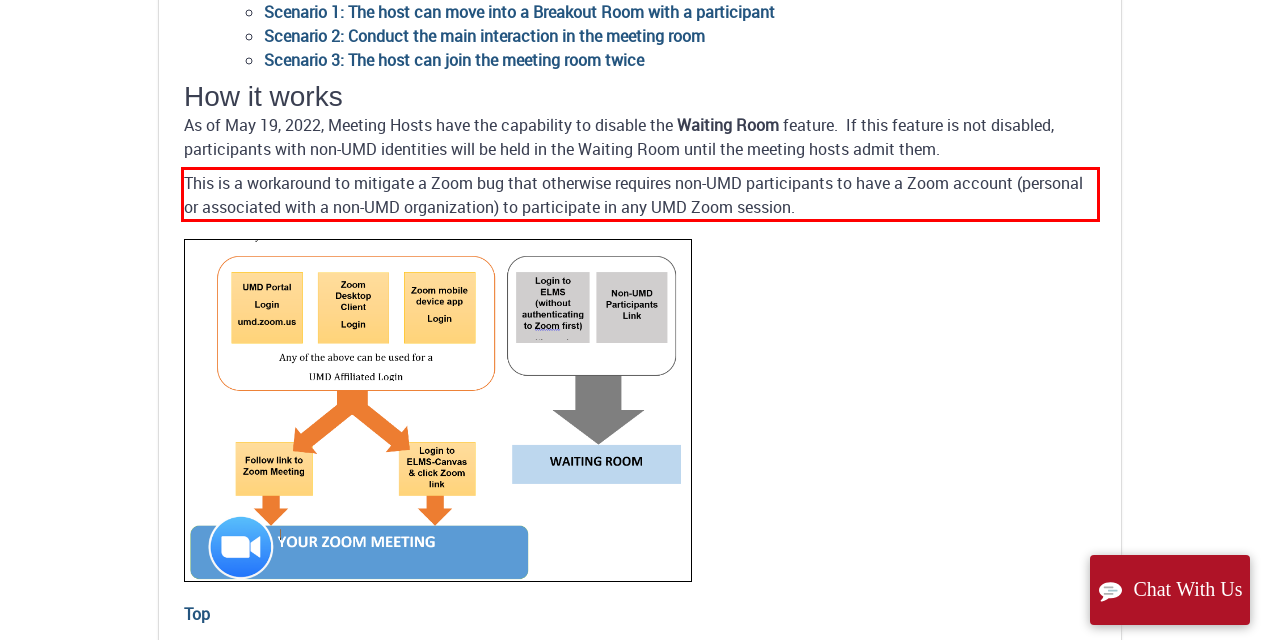Extract and provide the text found inside the red rectangle in the screenshot of the webpage.

This is a workaround to mitigate a Zoom bug that otherwise requires non-UMD participants to have a Zoom account (personal or associated with a non-UMD organization) to participate in any UMD Zoom session.